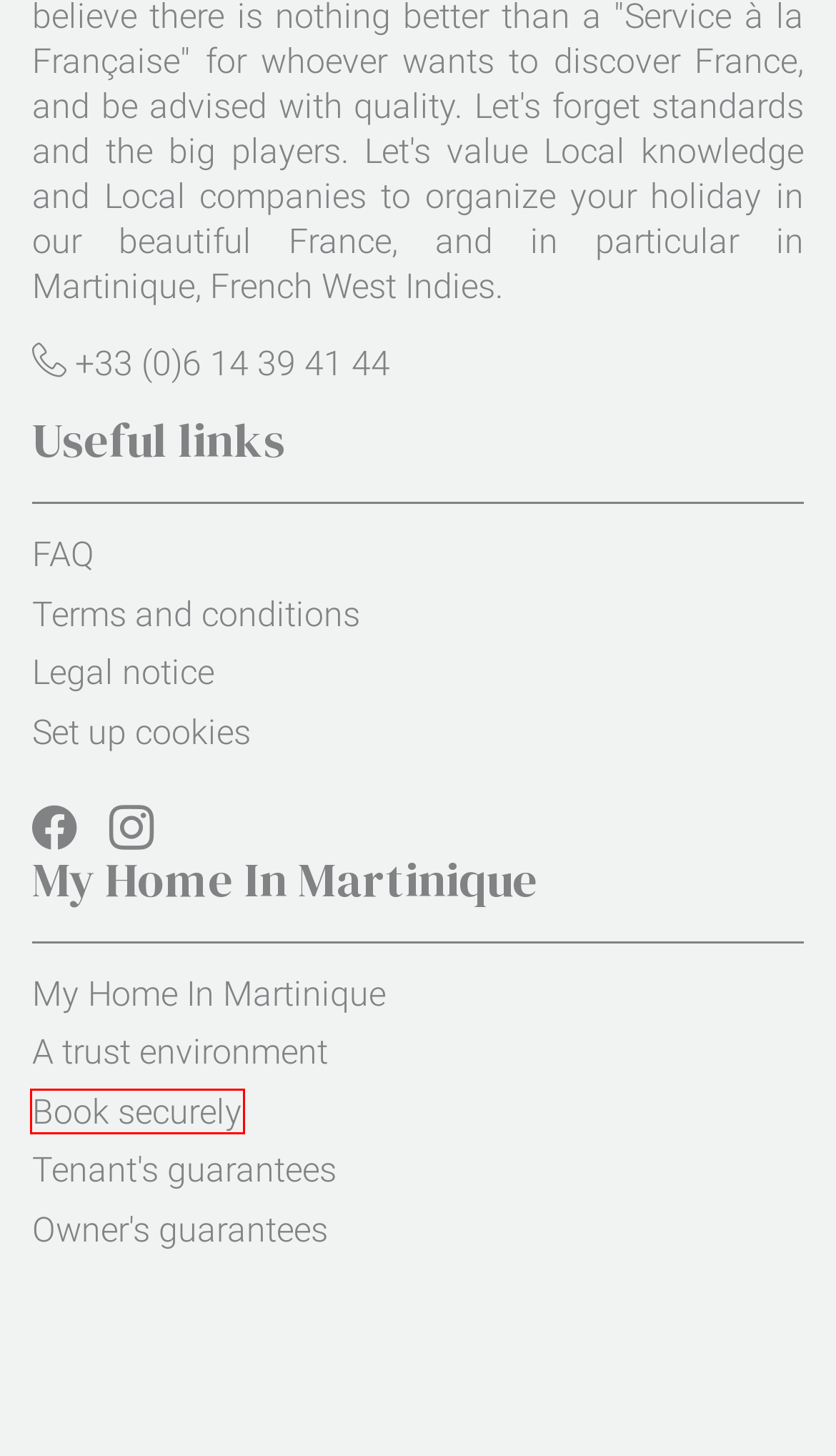Examine the screenshot of the webpage, noting the red bounding box around a UI element. Pick the webpage description that best matches the new page after the element in the red bounding box is clicked. Here are the candidates:
A. Book In [#nom_destination#] A Safe Environment | My Home In Martinique
B. My Home In Martinique Accommodation - Holiday Rentals | myhomein-martinique.com
C. Book In My Home In Martinique A Trust Environment | My Home In Martinique
D. Luxury villas, apartments and chalet to rent | myhomein.com
E. Owner Guarantees My Home In Martinique | My Home In Martinique
F. Évènements My Home In Martinique | Myhomein-martinique.com
G. Cancellation Holiday Guarantees |  My Home In Martinique
H. My Home In Martinique | My Home In Martinique

A